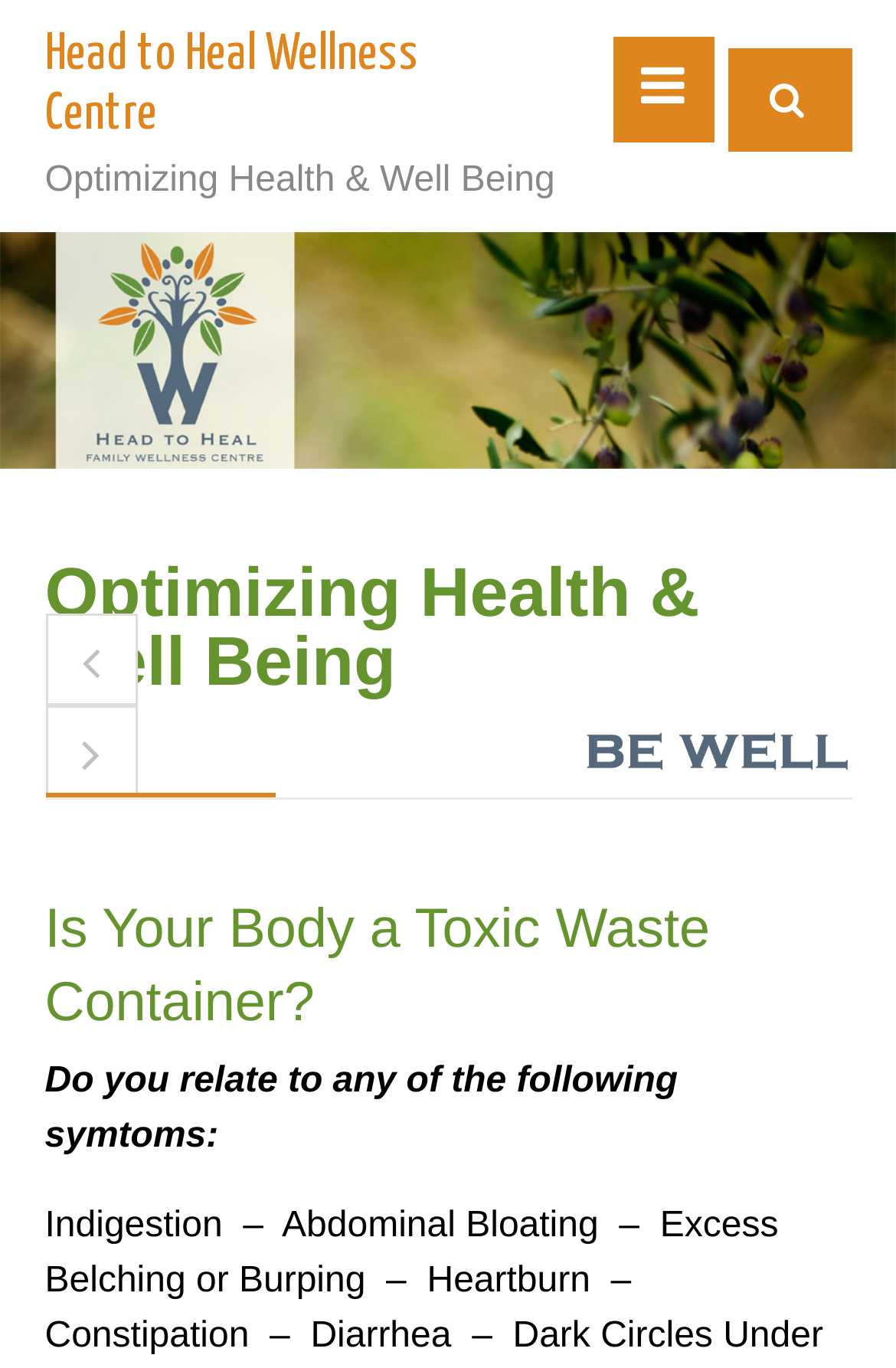Locate the bounding box of the UI element based on this description: "Head to Heal Wellness Centre". Provide four float numbers between 0 and 1 as [left, top, right, bottom].

[0.05, 0.022, 0.468, 0.102]